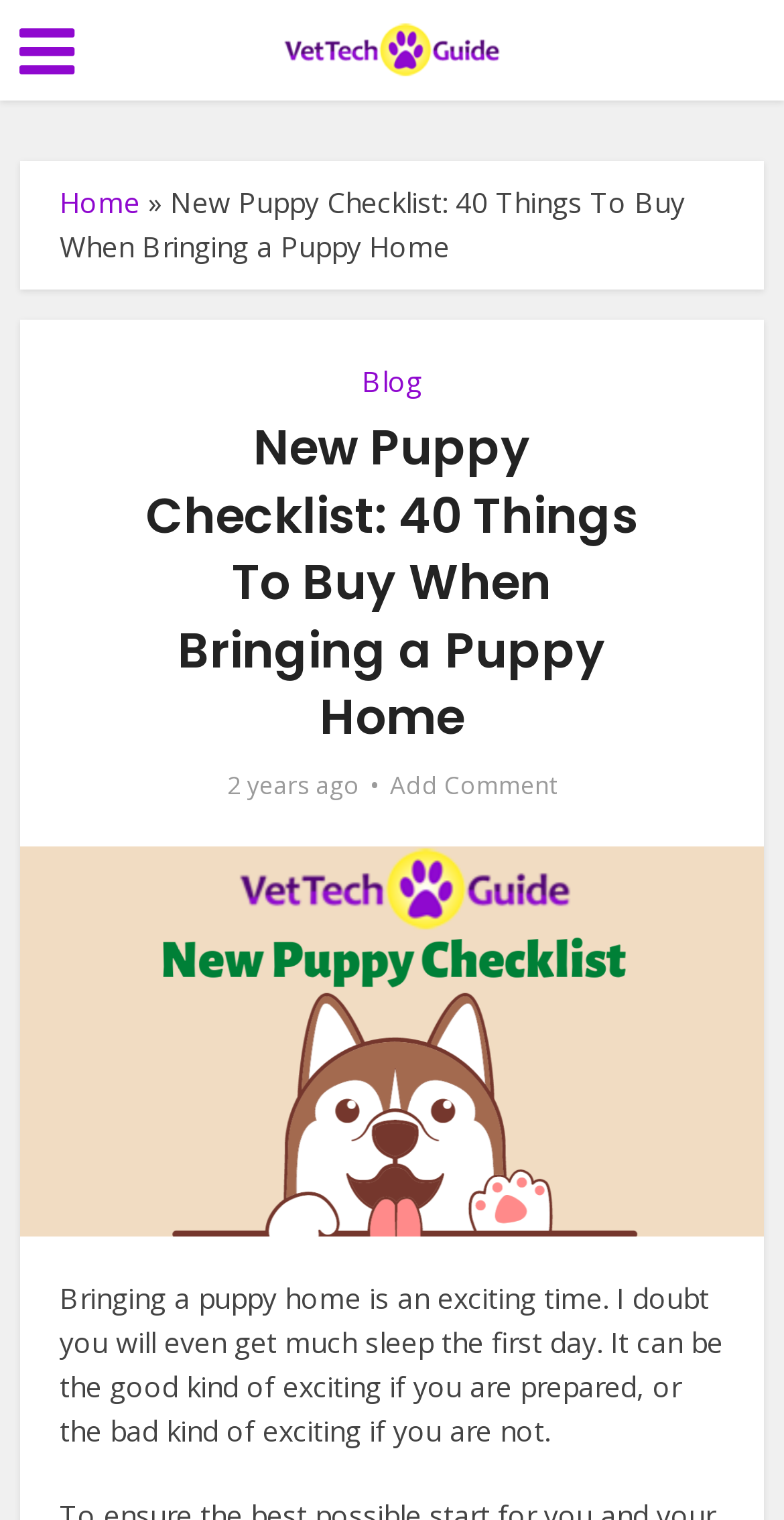Please give a concise answer to this question using a single word or phrase: 
What is the number of things to buy when bringing a puppy home?

40